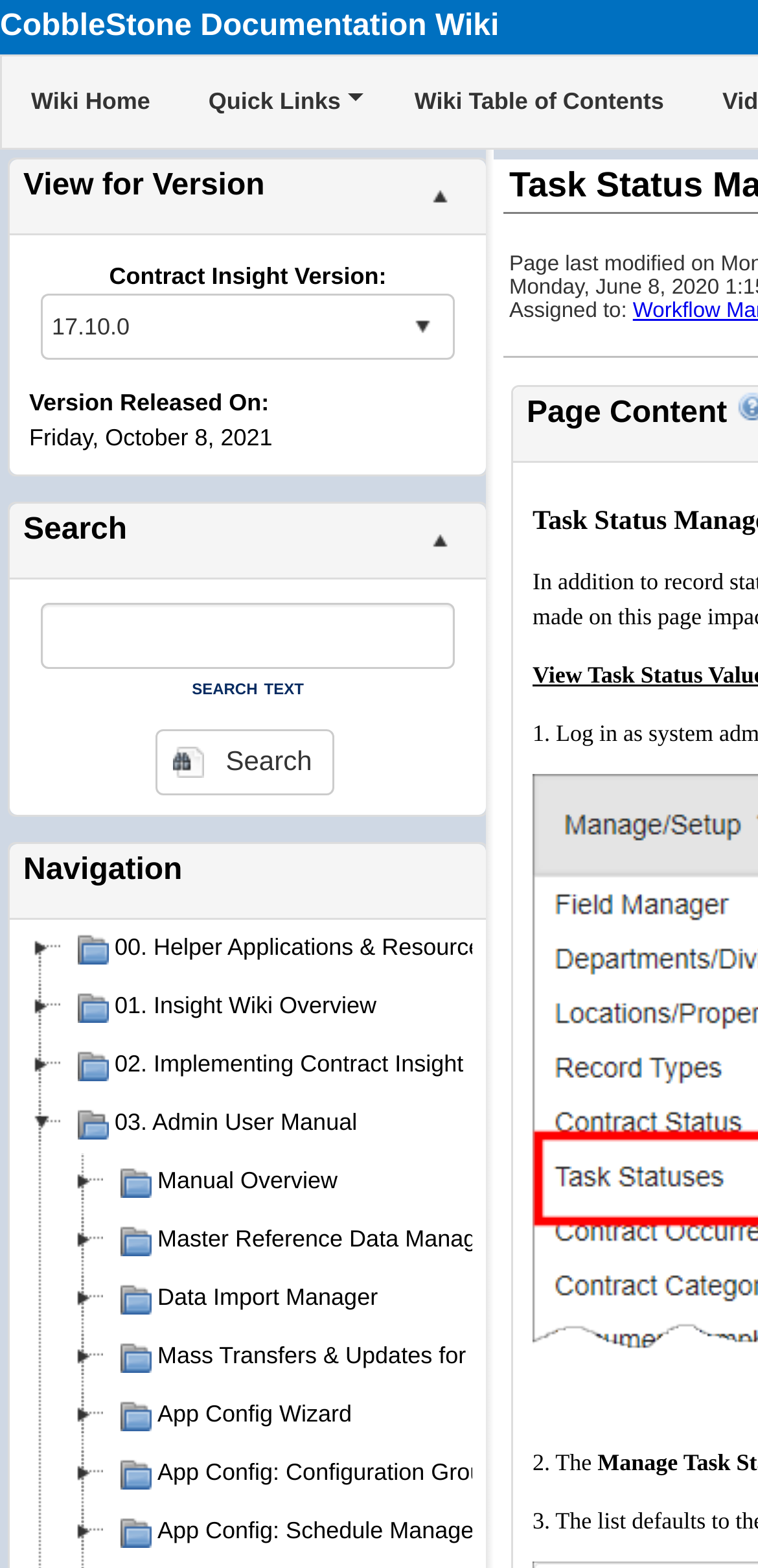How many grid cells are in the first row of the table?
Using the image as a reference, give a one-word or short phrase answer.

3